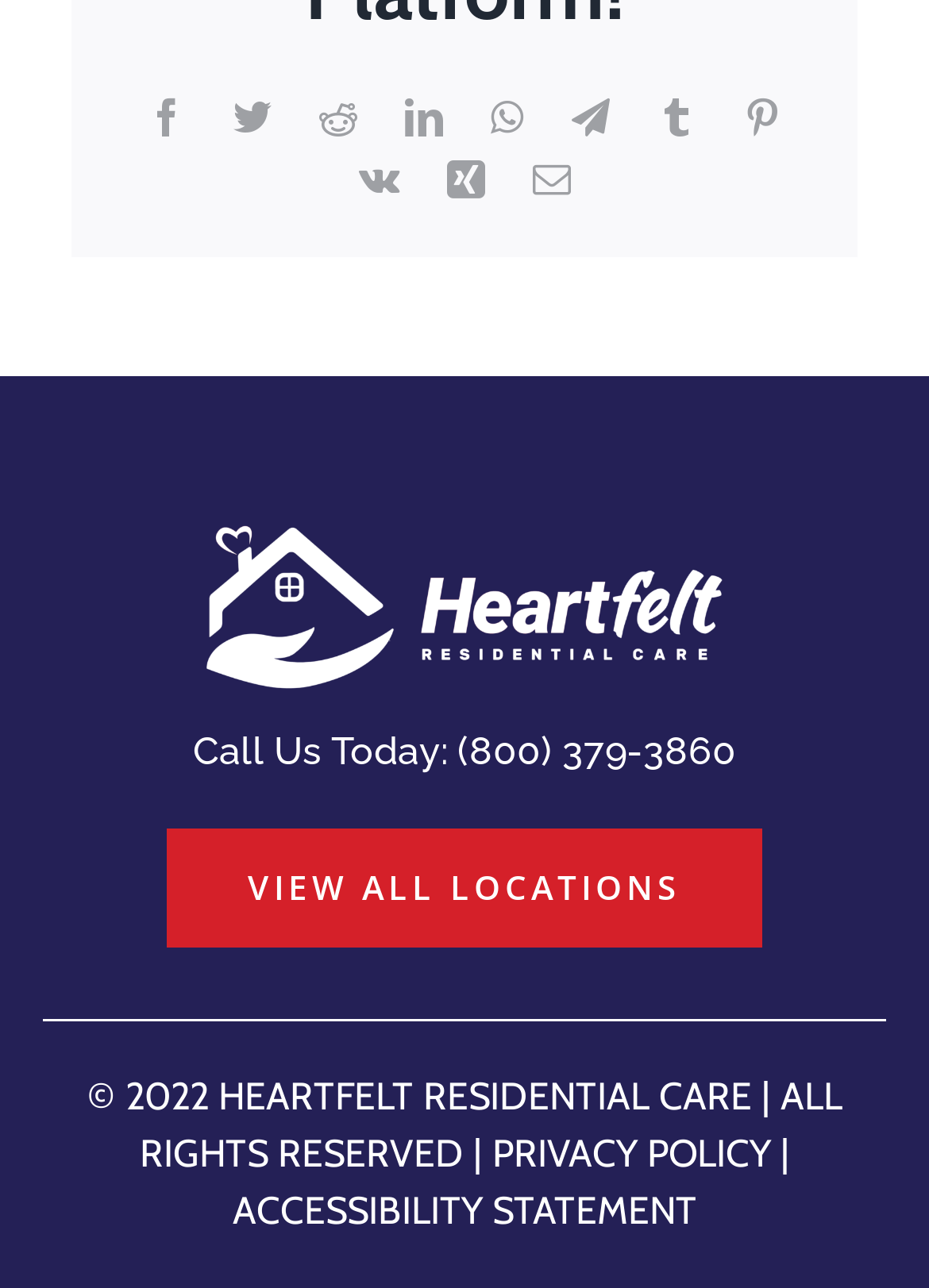Kindly determine the bounding box coordinates for the area that needs to be clicked to execute this instruction: "View all locations".

[0.179, 0.643, 0.821, 0.736]